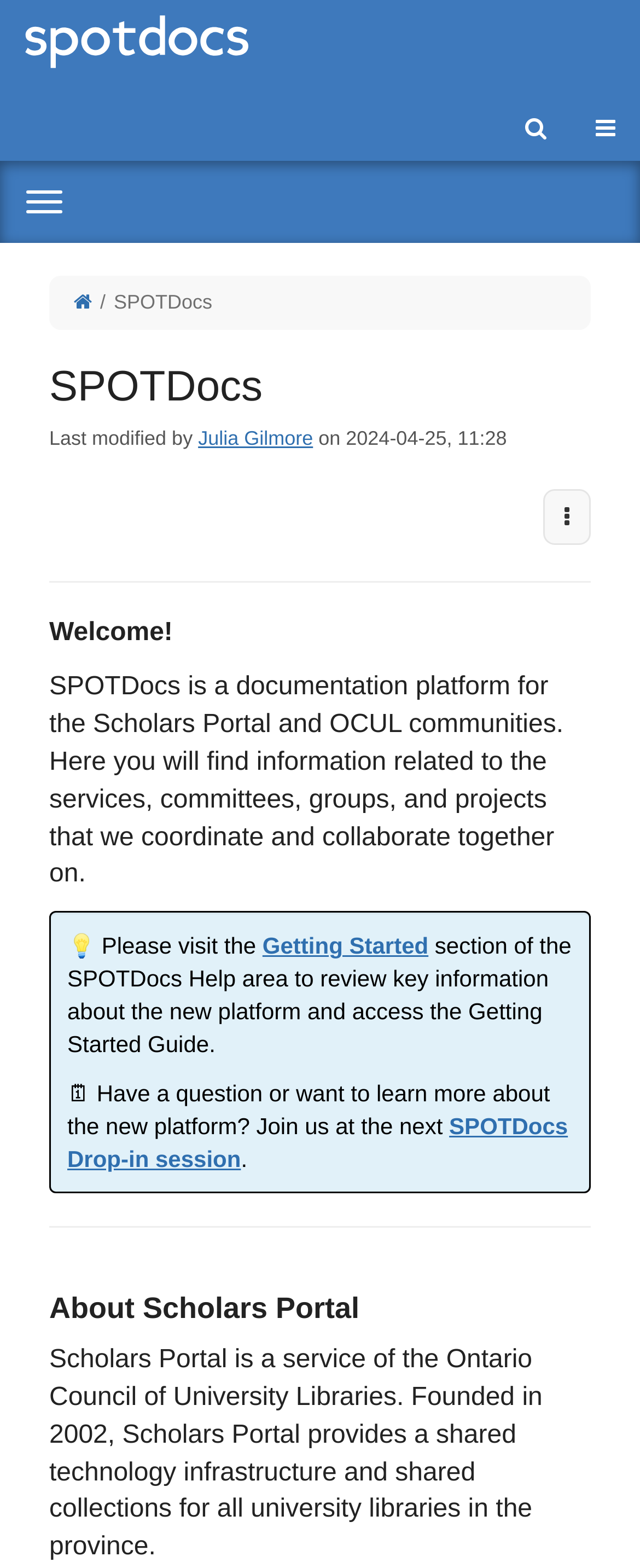Locate the bounding box of the UI element described by: "Toggle the horizontal menu." in the given webpage screenshot.

[0.0, 0.11, 0.126, 0.146]